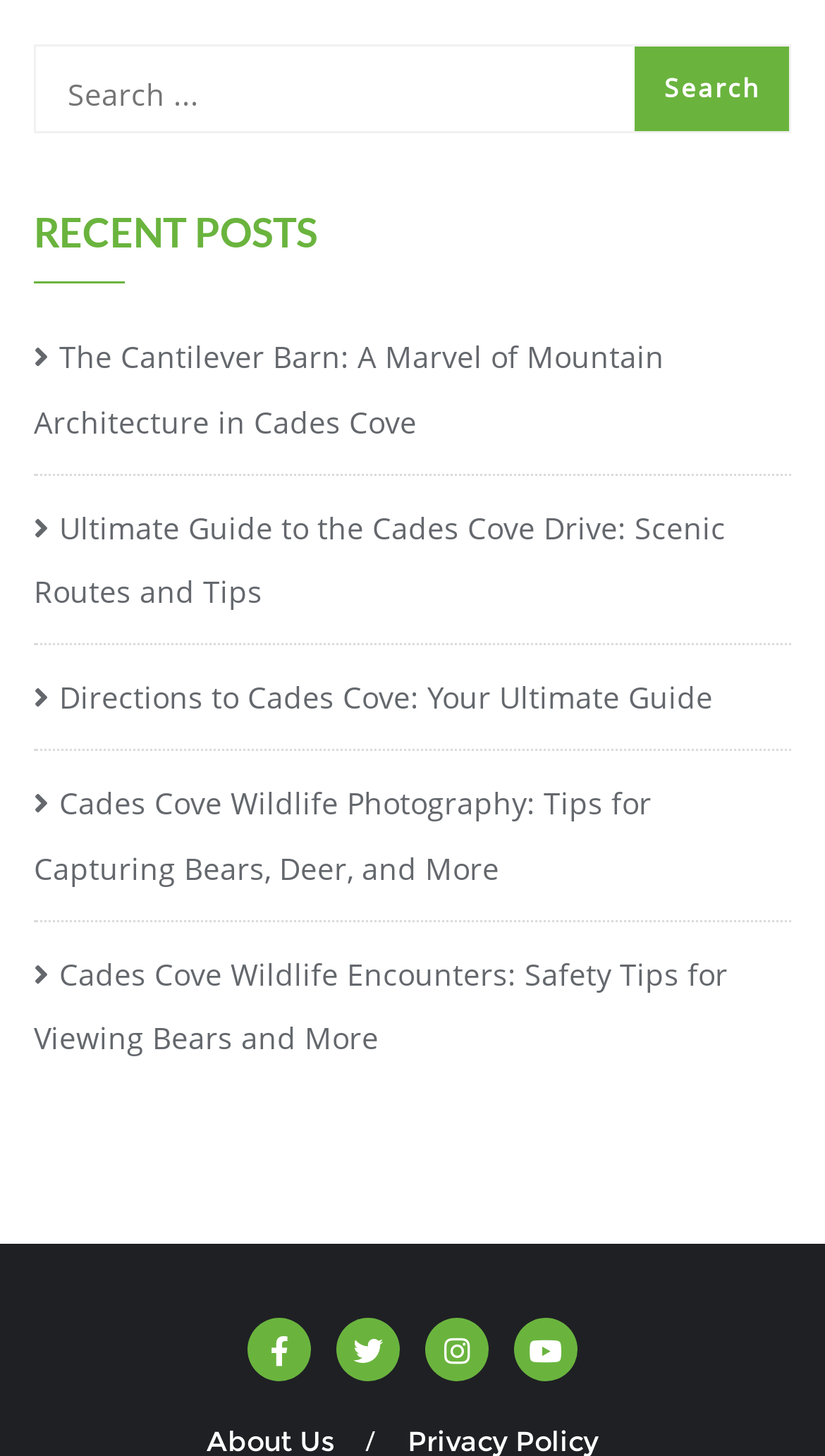Please give a short response to the question using one word or a phrase:
What type of photography is mentioned in one of the blog post titles?

Wildlife photography